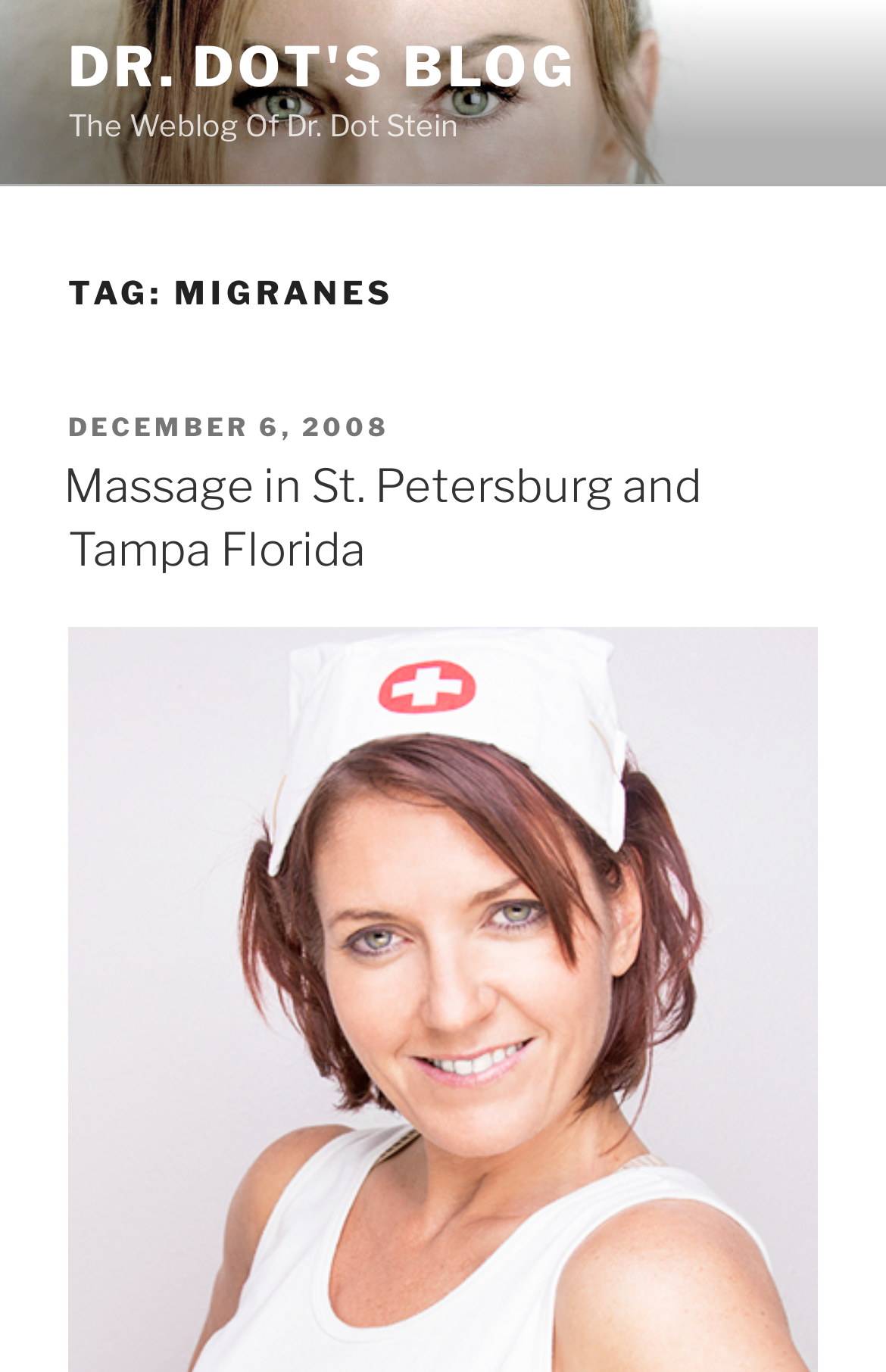Bounding box coordinates are specified in the format (top-left x, top-left y, bottom-right x, bottom-right y). All values are floating point numbers bounded between 0 and 1. Please provide the bounding box coordinate of the region this sentence describes: Dr. Dot's Blog

[0.077, 0.025, 0.651, 0.073]